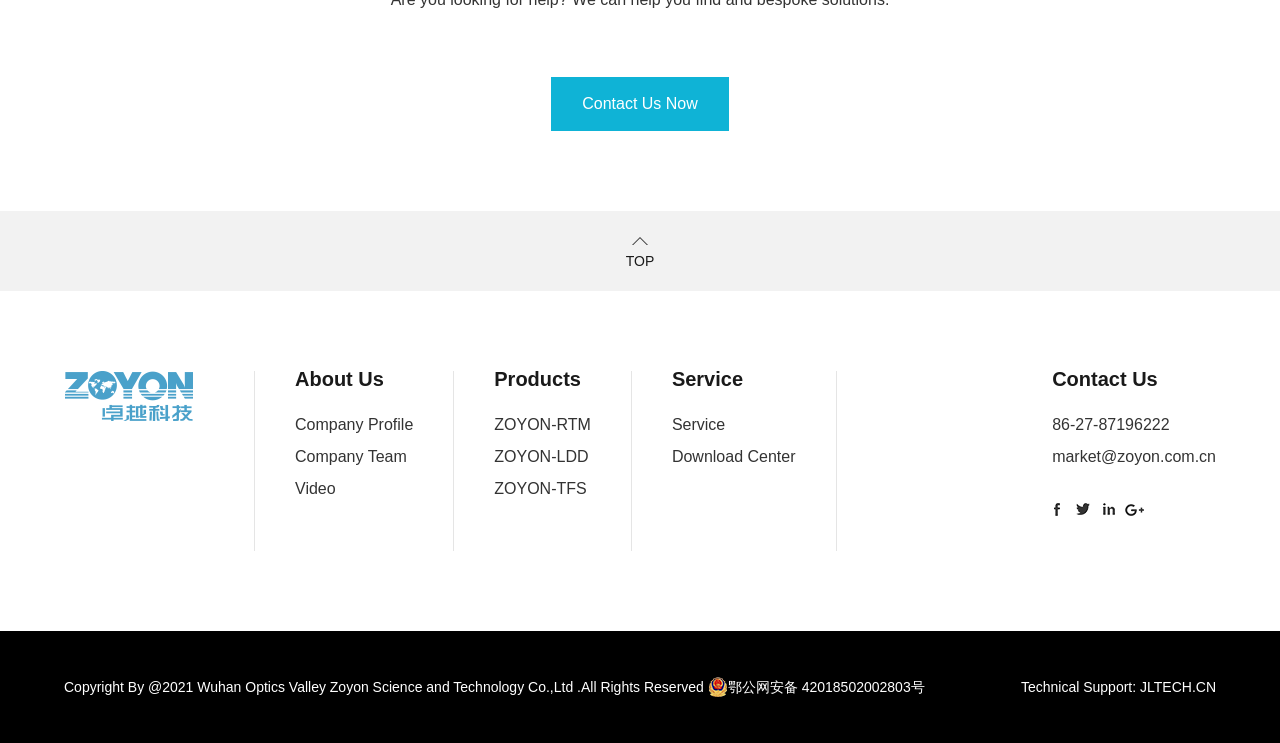Please find the bounding box coordinates of the element that you should click to achieve the following instruction: "View ALL DISCOUNTS". The coordinates should be presented as four float numbers between 0 and 1: [left, top, right, bottom].

None